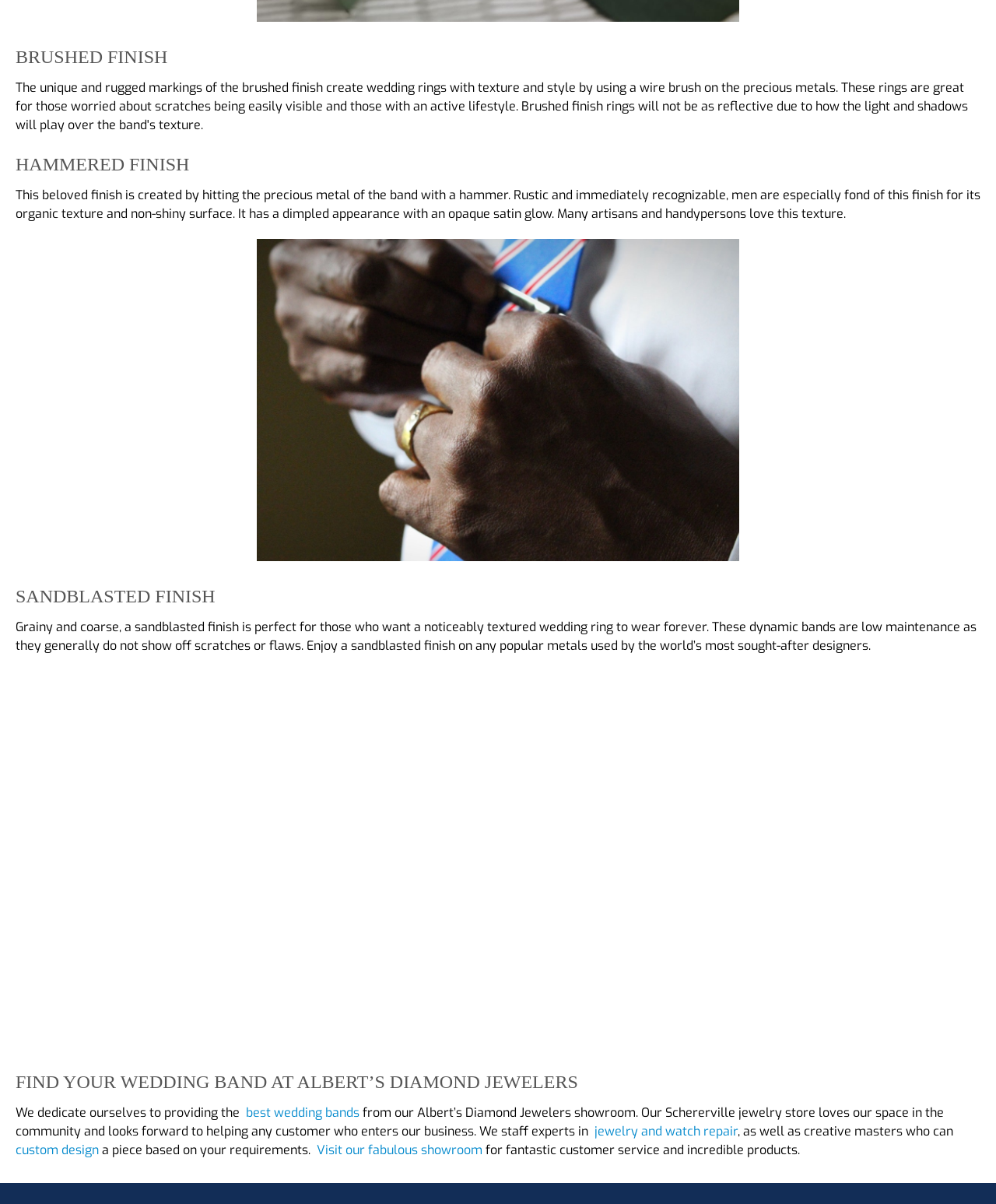What can customers do at Albert's Diamond Jewelers?
Provide a thorough and detailed answer to the question.

The text states that the experts at Albert's Diamond Jewelers can create a custom piece based on a customer's requirements, implying that customers can get custom design services at the store.